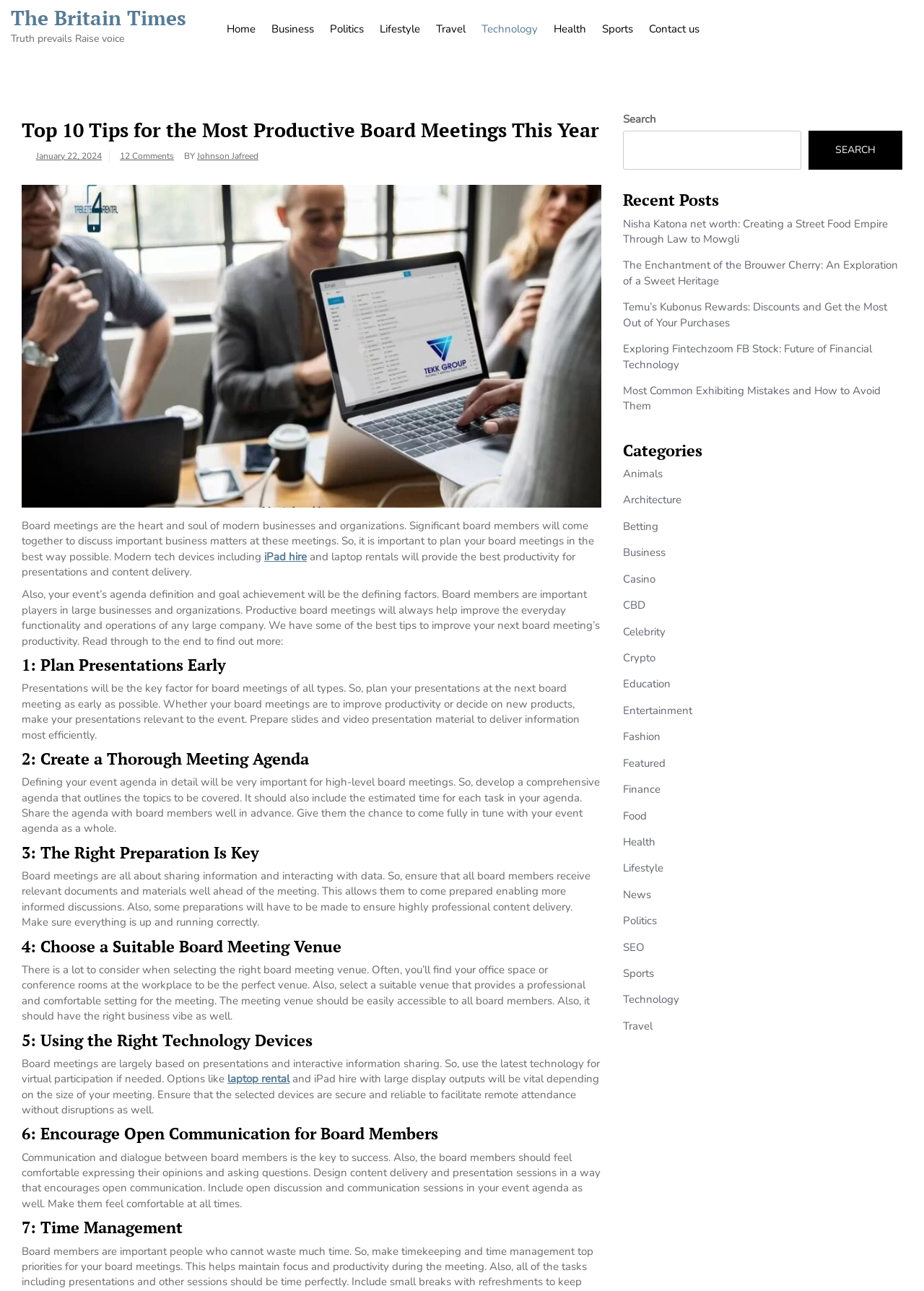Determine the bounding box coordinates for the clickable element required to fulfill the instruction: "Read the 'Top 10 Tips for the Most Productive Board Meetings This Year' article". Provide the coordinates as four float numbers between 0 and 1, i.e., [left, top, right, bottom].

[0.023, 0.087, 0.651, 0.115]